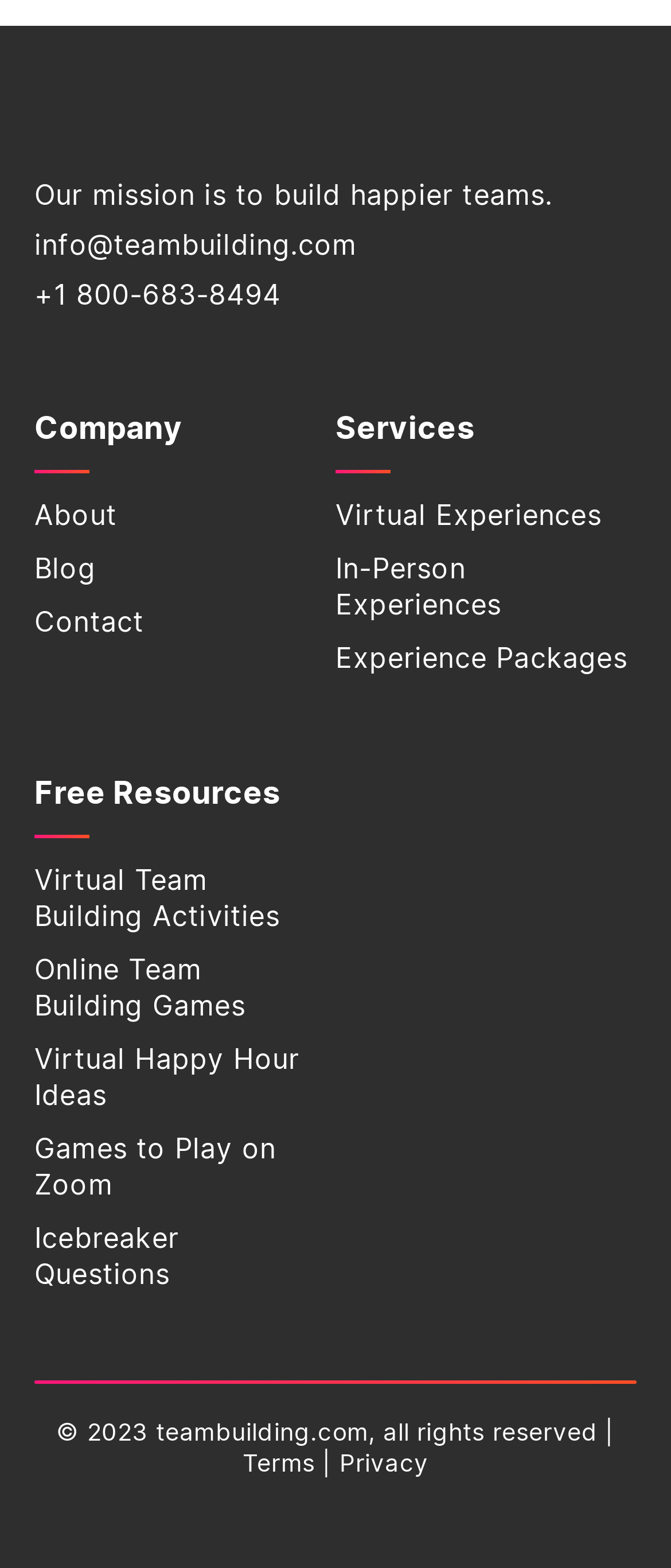What is the contact email of the company?
We need a detailed and meticulous answer to the question.

The contact email of the company is provided as a link element with the text 'info@teambuilding.com' which is located at the top of the webpage.